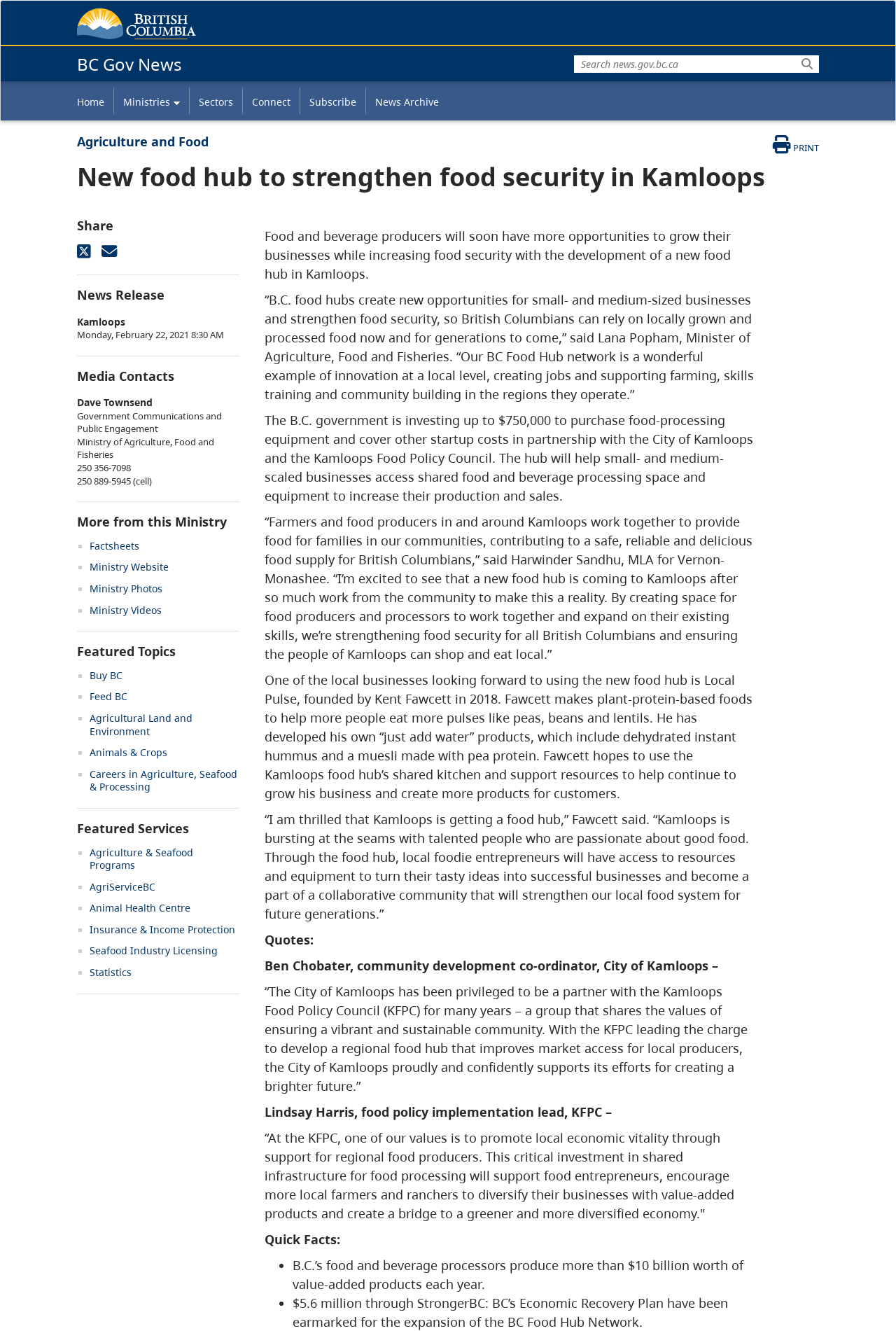Provide a brief response to the question below using one word or phrase:
What is the name of the MLA for Vernon-Monashee?

Harwinder Sandhu